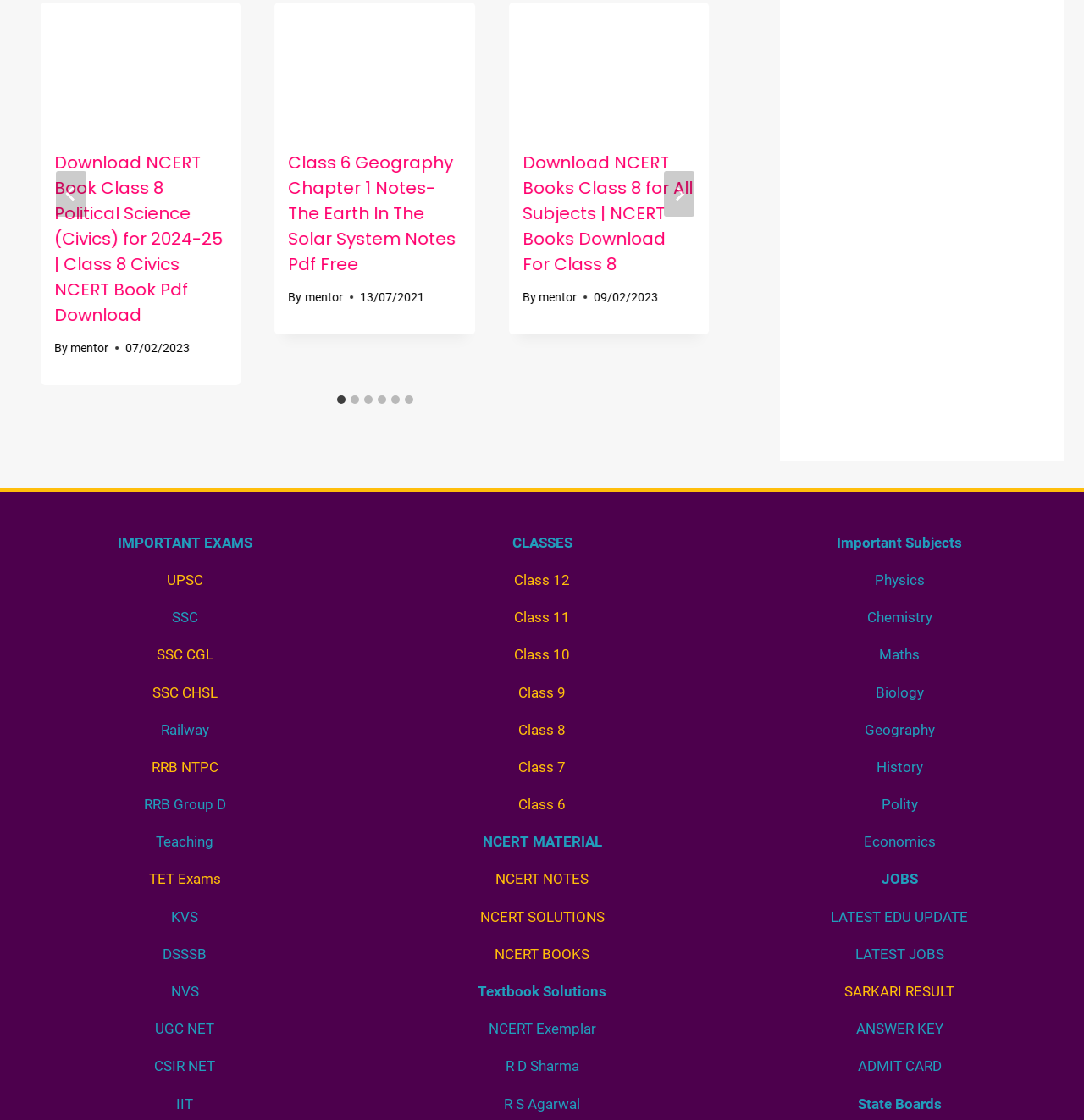Find the bounding box coordinates for the element that must be clicked to complete the instruction: "Click the 'Next' button". The coordinates should be four float numbers between 0 and 1, indicated as [left, top, right, bottom].

[0.612, 0.153, 0.64, 0.194]